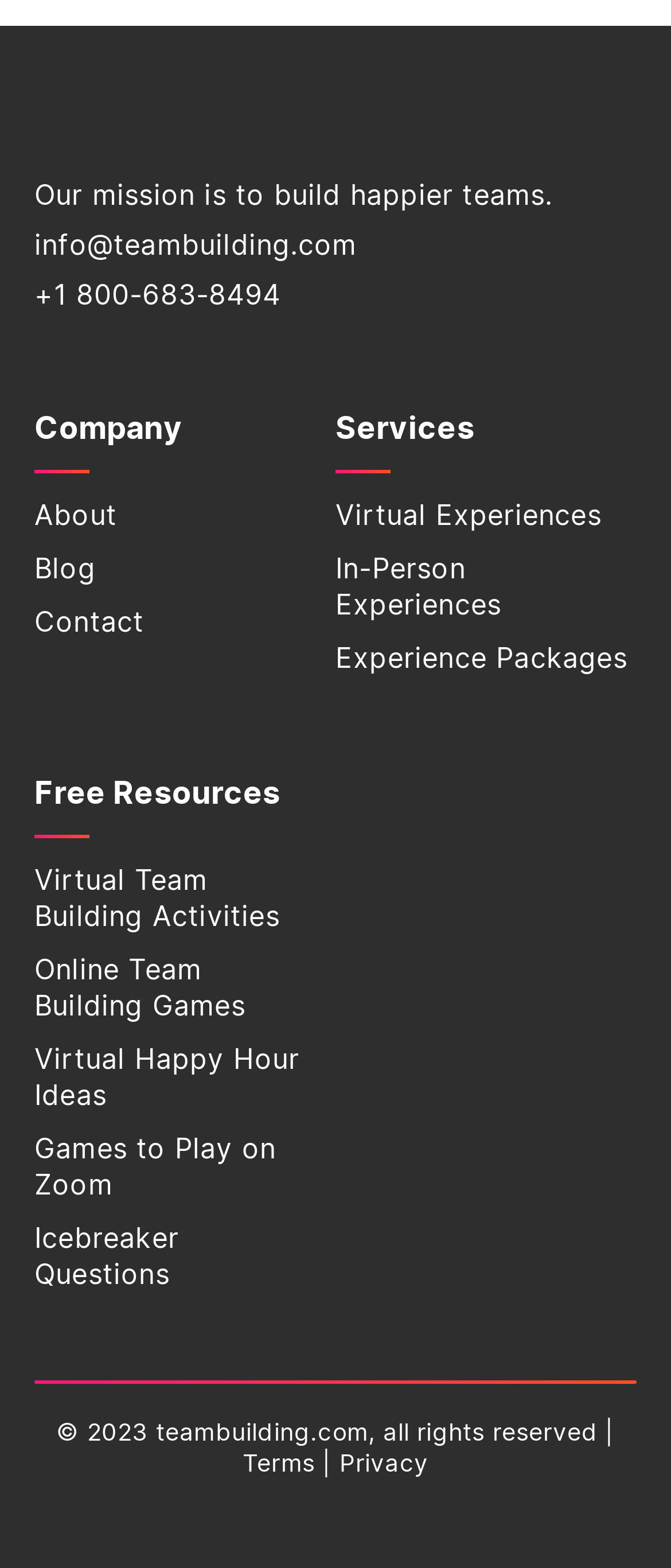Please identify the bounding box coordinates of the region to click in order to complete the task: "Read the blog". The coordinates must be four float numbers between 0 and 1, specified as [left, top, right, bottom].

[0.051, 0.355, 0.143, 0.372]